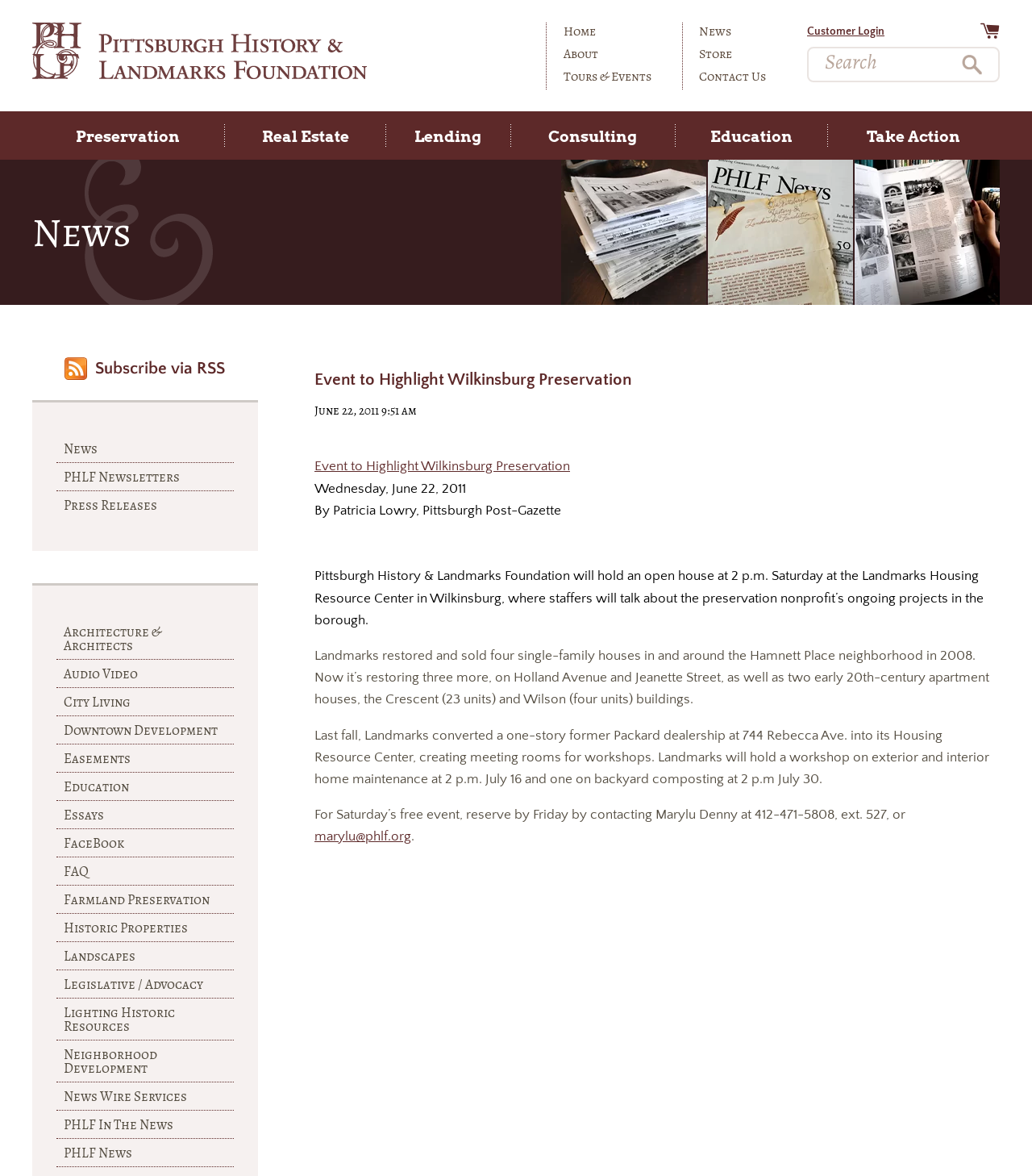Find and provide the bounding box coordinates for the UI element described here: "parent_node: Search: name="s" placeholder="Search"". The coordinates should be given as four float numbers between 0 and 1: [left, top, right, bottom].

[0.799, 0.046, 0.932, 0.062]